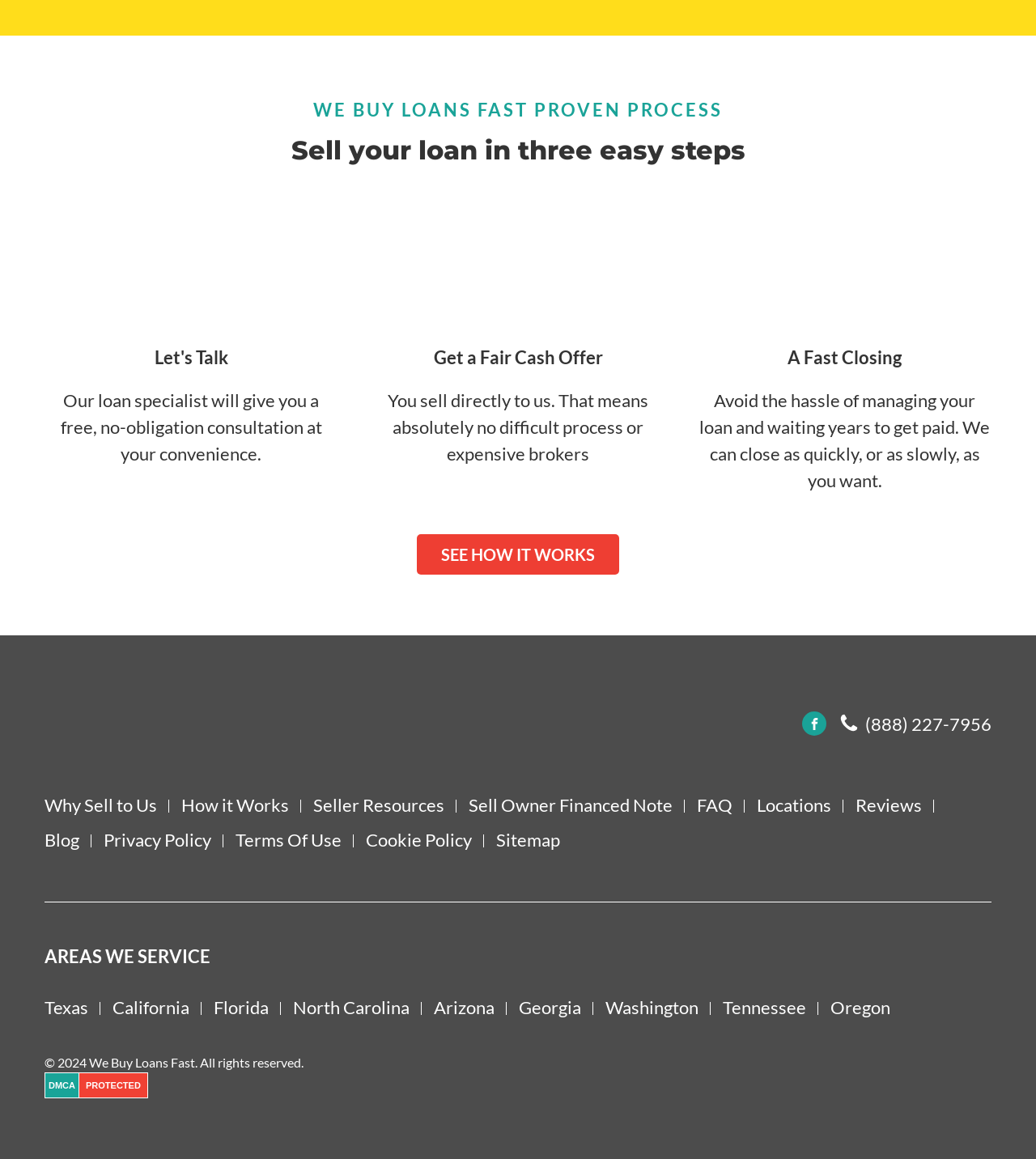Please identify the bounding box coordinates of the area I need to click to accomplish the following instruction: "Explore the 'Community' section".

None